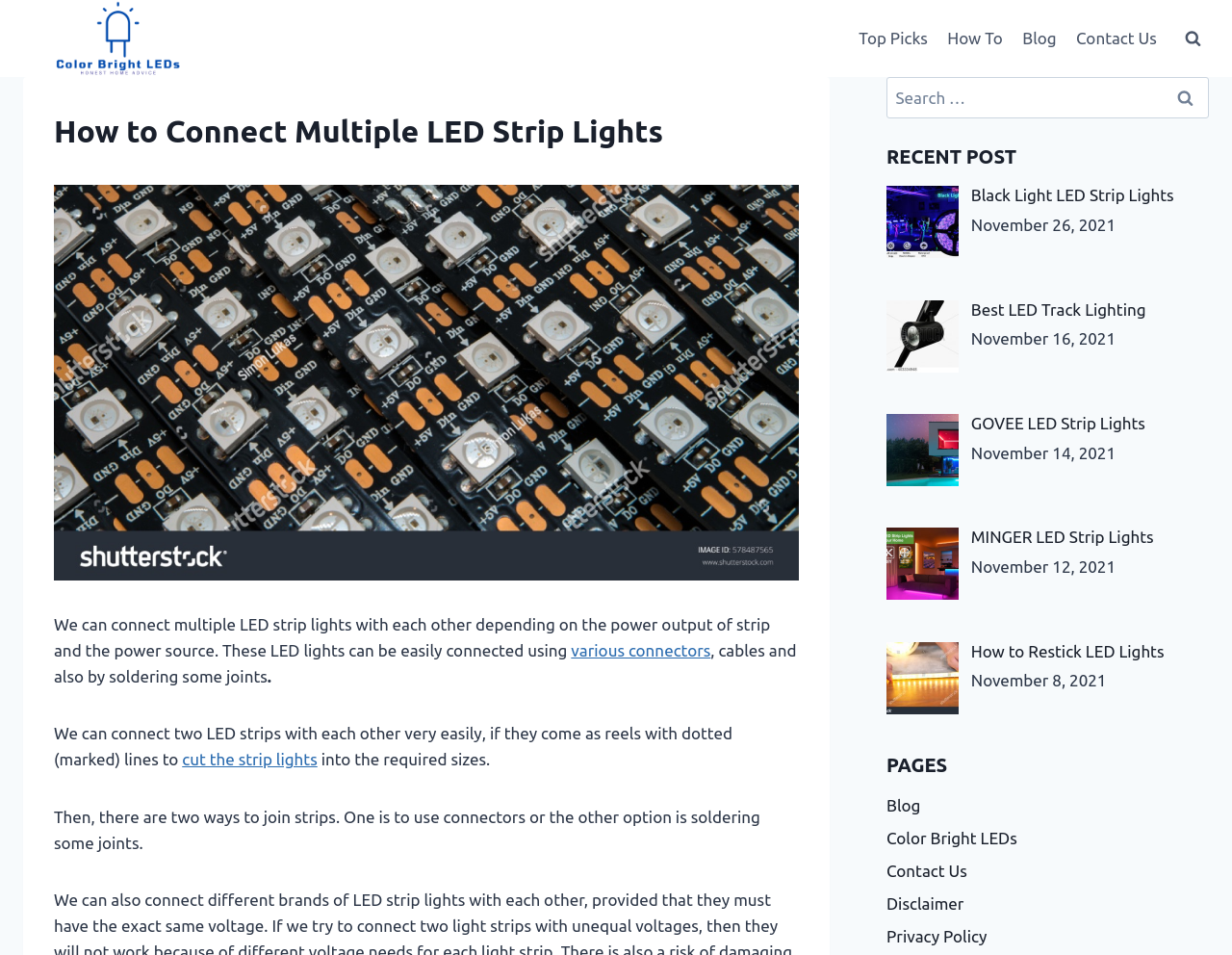Identify and provide the main heading of the webpage.

How to Connect Multiple LED Strip Lights